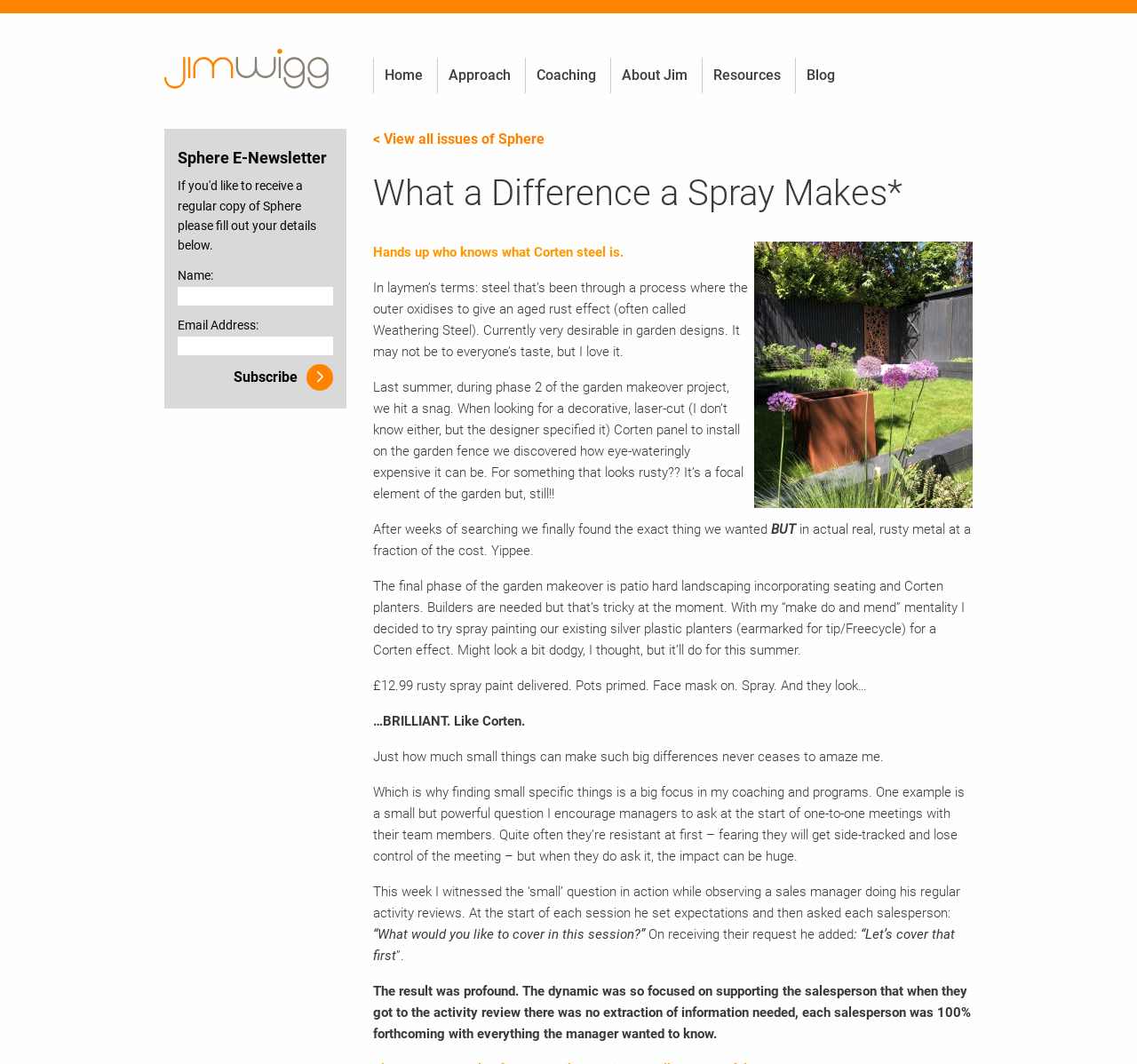Identify the bounding box coordinates for the element you need to click to achieve the following task: "Enter your name in the input field". Provide the bounding box coordinates as four float numbers between 0 and 1, in the form [left, top, right, bottom].

[0.156, 0.269, 0.293, 0.287]